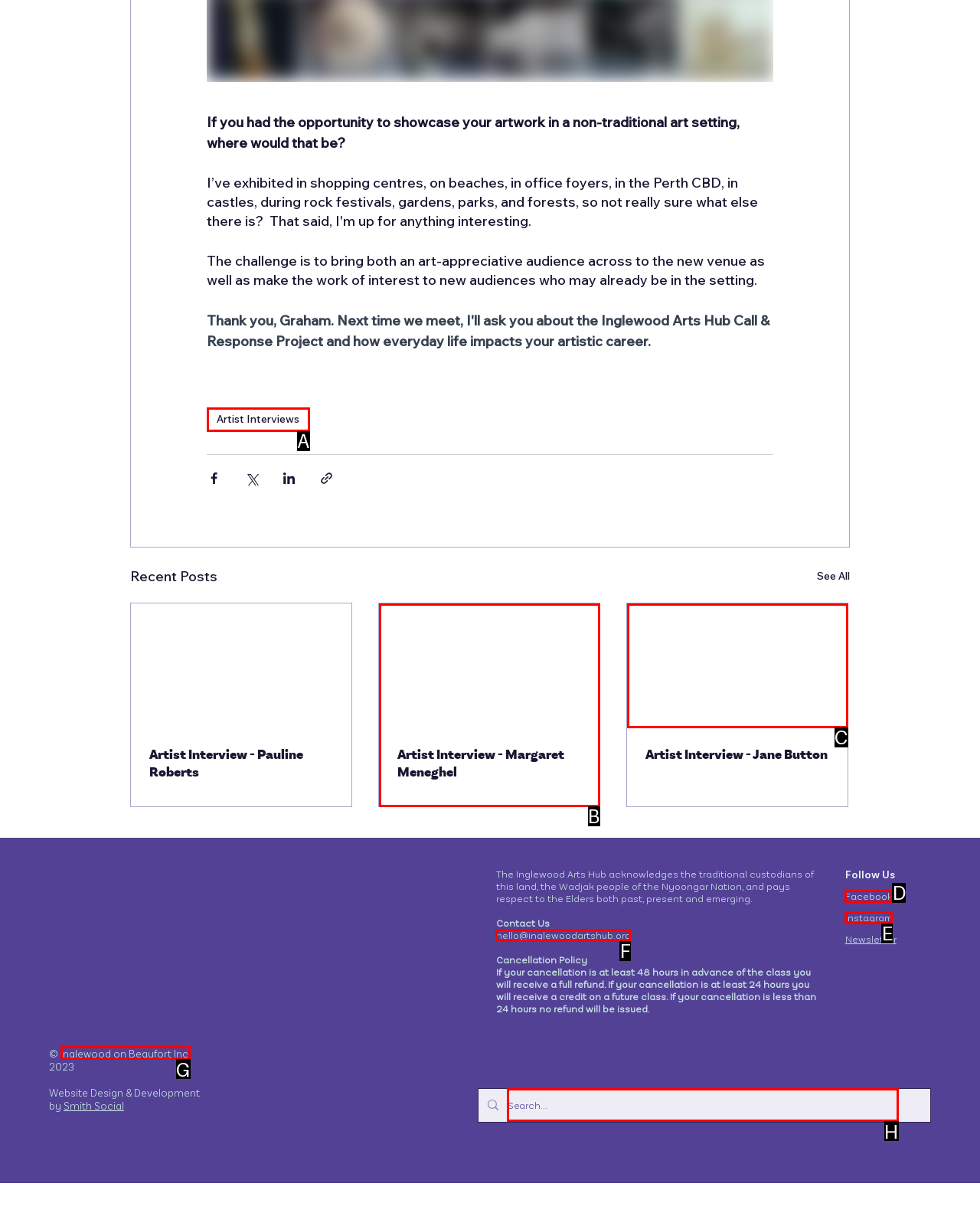Refer to the element description: aria-label="Search..." name="q" placeholder="Search..." and identify the matching HTML element. State your answer with the appropriate letter.

H